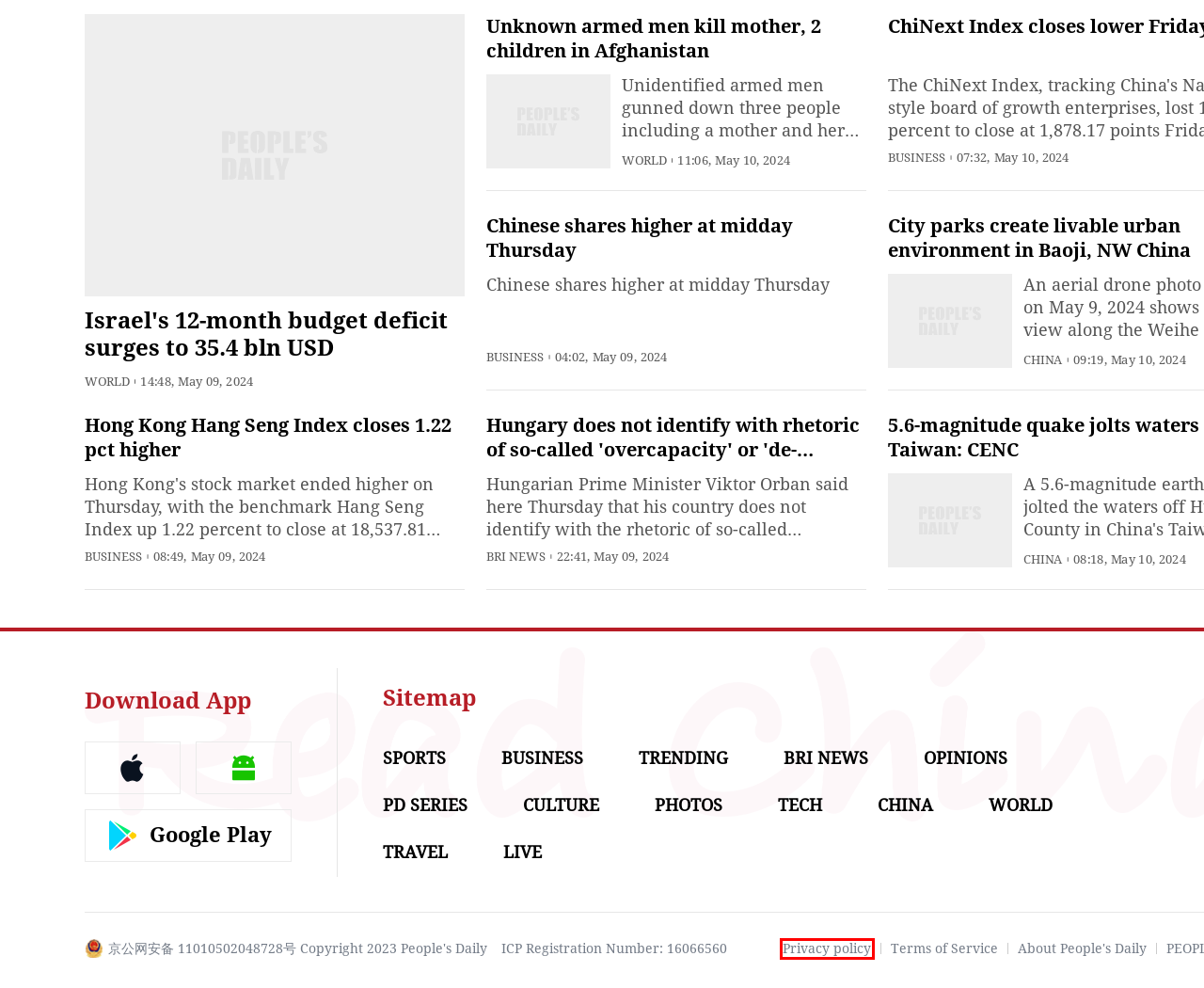Observe the screenshot of a webpage with a red bounding box around an element. Identify the webpage description that best fits the new page after the element inside the bounding box is clicked. The candidates are:
A. 全国互联网安全管理平台
B. ‎People's Daily-News from China on the App Store
C. People's Daily
D. People's Daily English language App - Homepage - Breaking News, China News, World News and Video
E. About PeopleDaily
F. About Us
G. People's Daily官方下载-People's Daily app 最新版本免费下载-应用宝官网
H. Privacy policy

H